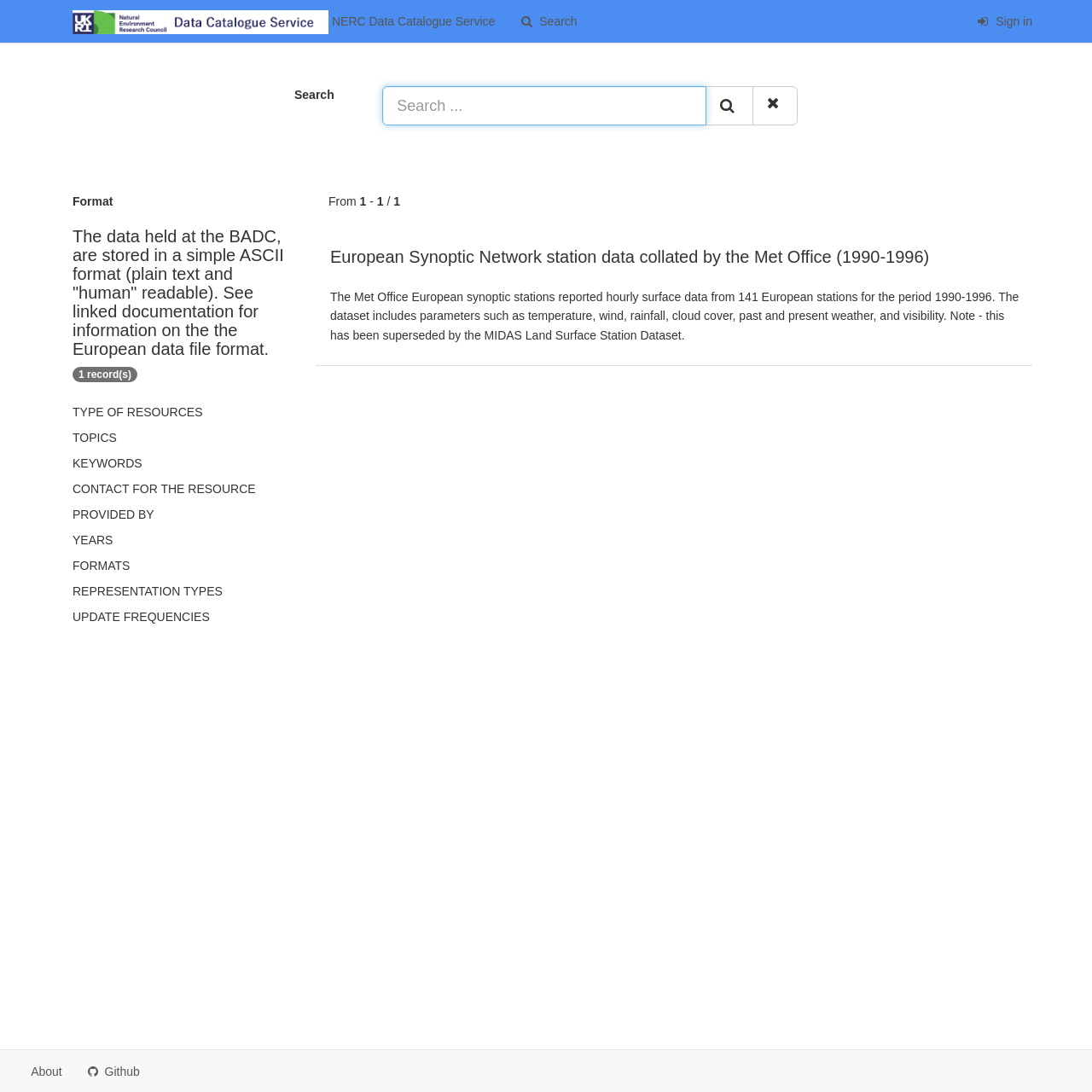What is the time period of the dataset described on the webpage?
Give a detailed and exhaustive answer to the question.

The time period of the dataset described on the webpage is obtained from the heading that mentions 'European Synoptic Network station data collated by the Met Office (1990-1996)'. This heading provides information about the dataset, including the time period it covers.